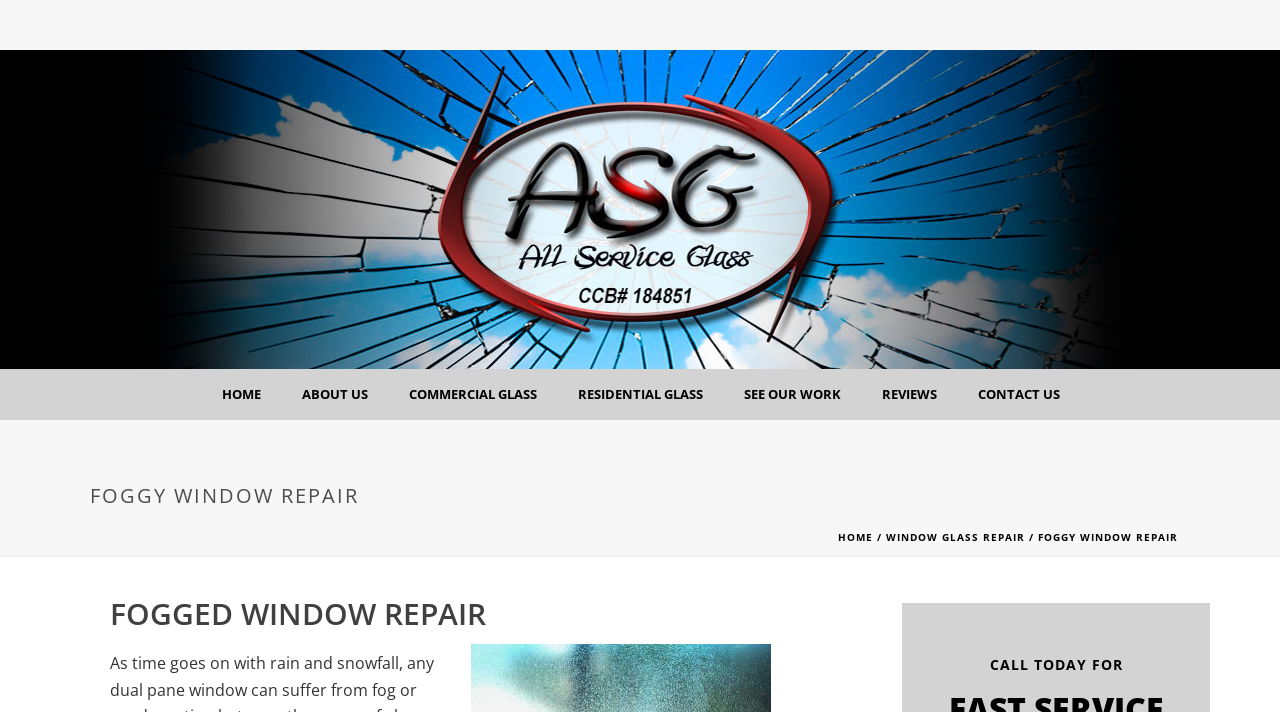Identify the bounding box coordinates of the specific part of the webpage to click to complete this instruction: "explore commercial glass services".

[0.304, 0.518, 0.435, 0.59]